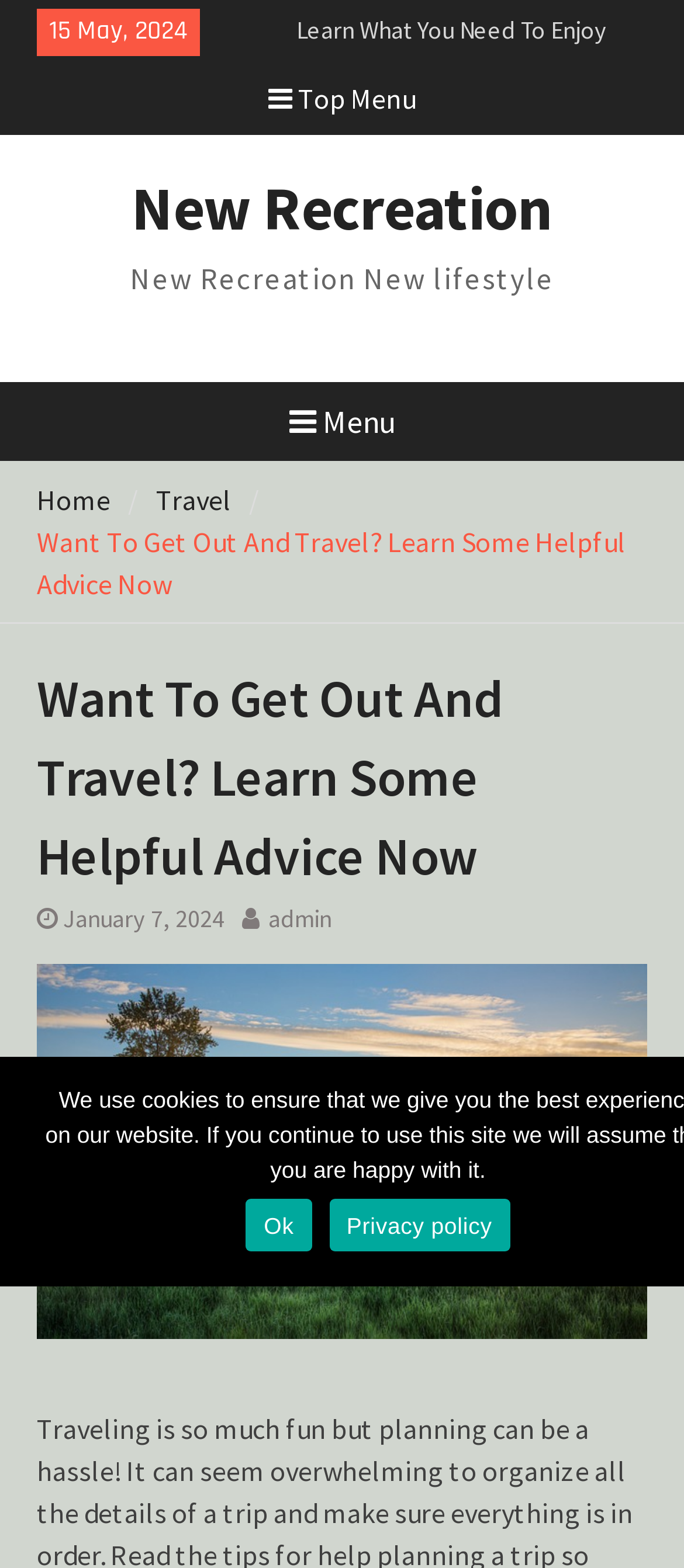Determine the bounding box coordinates for the element that should be clicked to follow this instruction: "Click on 'January 7, 2024'". The coordinates should be given as four float numbers between 0 and 1, in the format [left, top, right, bottom].

[0.092, 0.575, 0.328, 0.595]